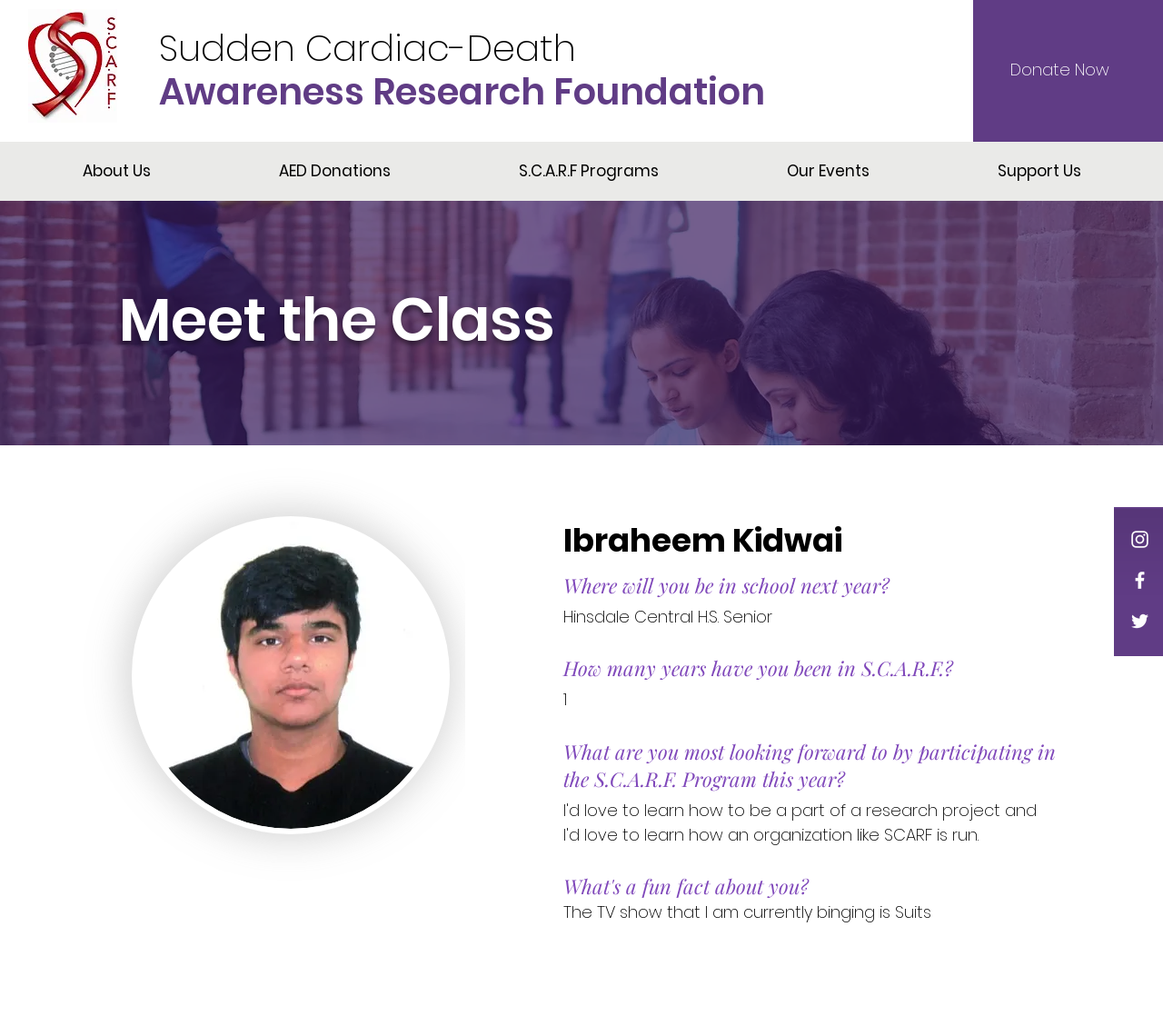Please find the bounding box coordinates of the element that must be clicked to perform the given instruction: "View the Awareness Research Foundation link". The coordinates should be four float numbers from 0 to 1, i.e., [left, top, right, bottom].

[0.137, 0.064, 0.658, 0.113]